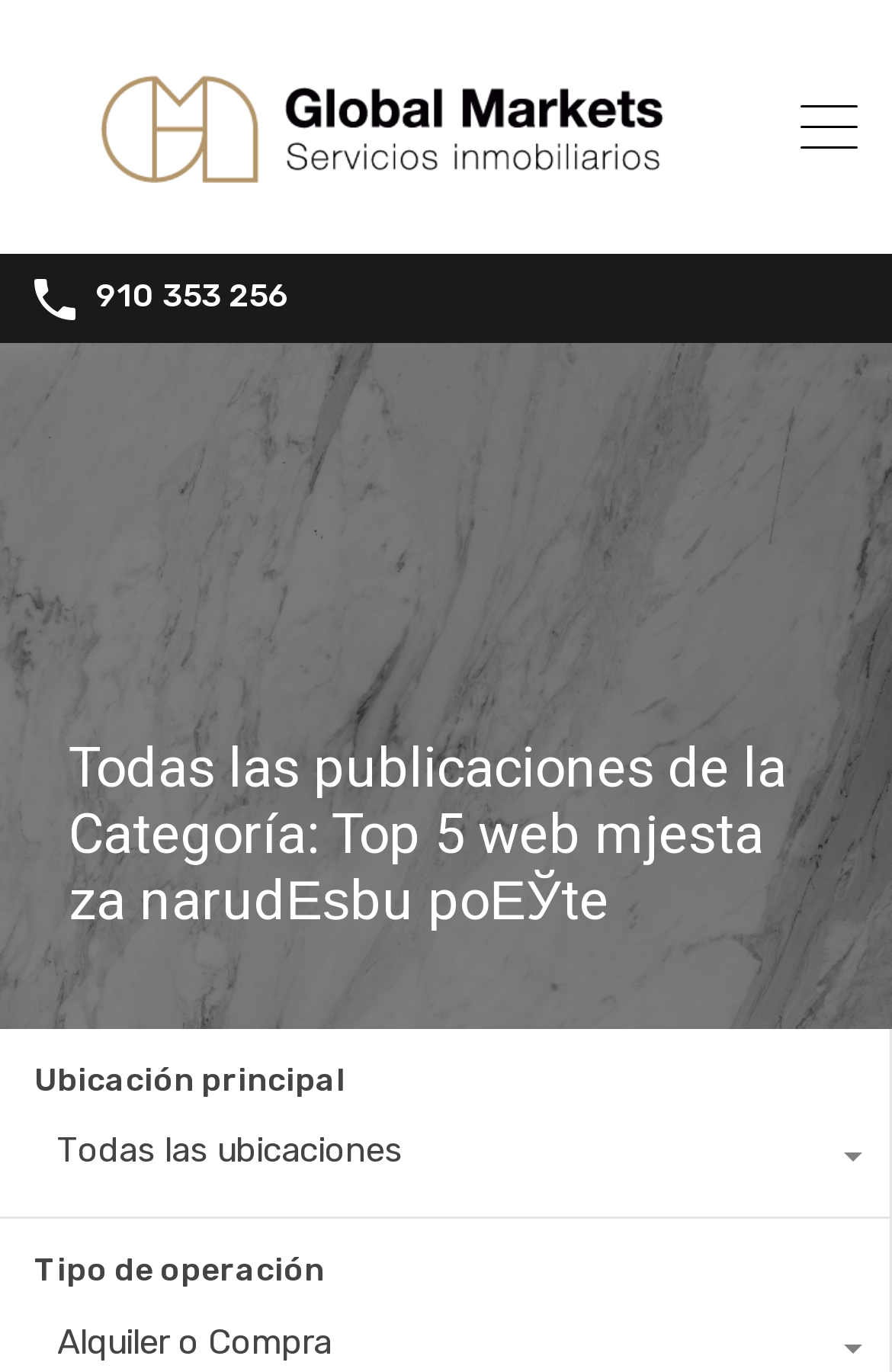What is the phone number mentioned on the webpage?
Look at the screenshot and provide an in-depth answer.

I found the answer by looking at the link element which contains the phone number '910 353 256'.